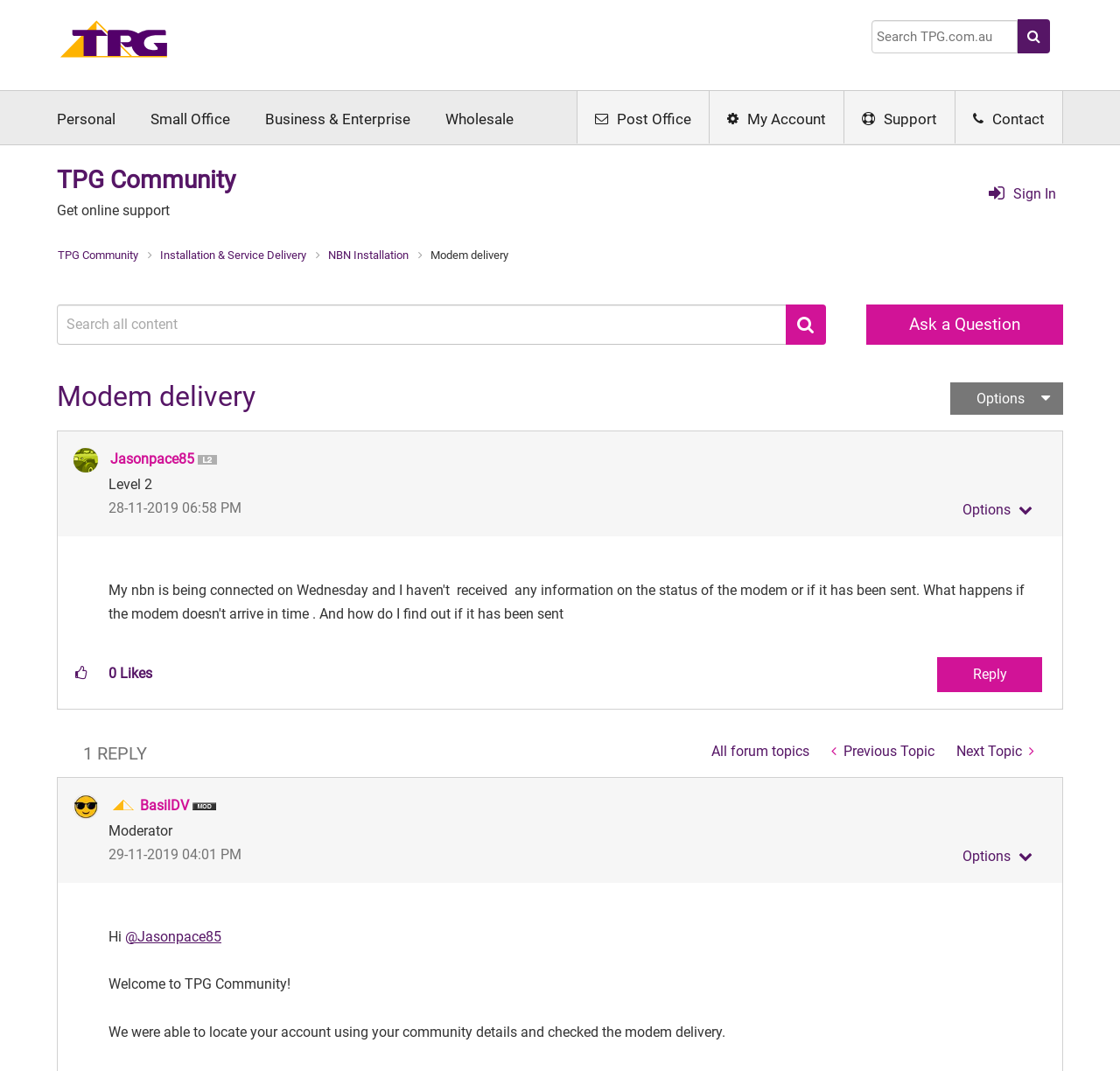Determine the bounding box of the UI element mentioned here: "Installation & Service Delivery". The coordinates must be in the format [left, top, right, bottom] with values ranging from 0 to 1.

[0.141, 0.232, 0.276, 0.244]